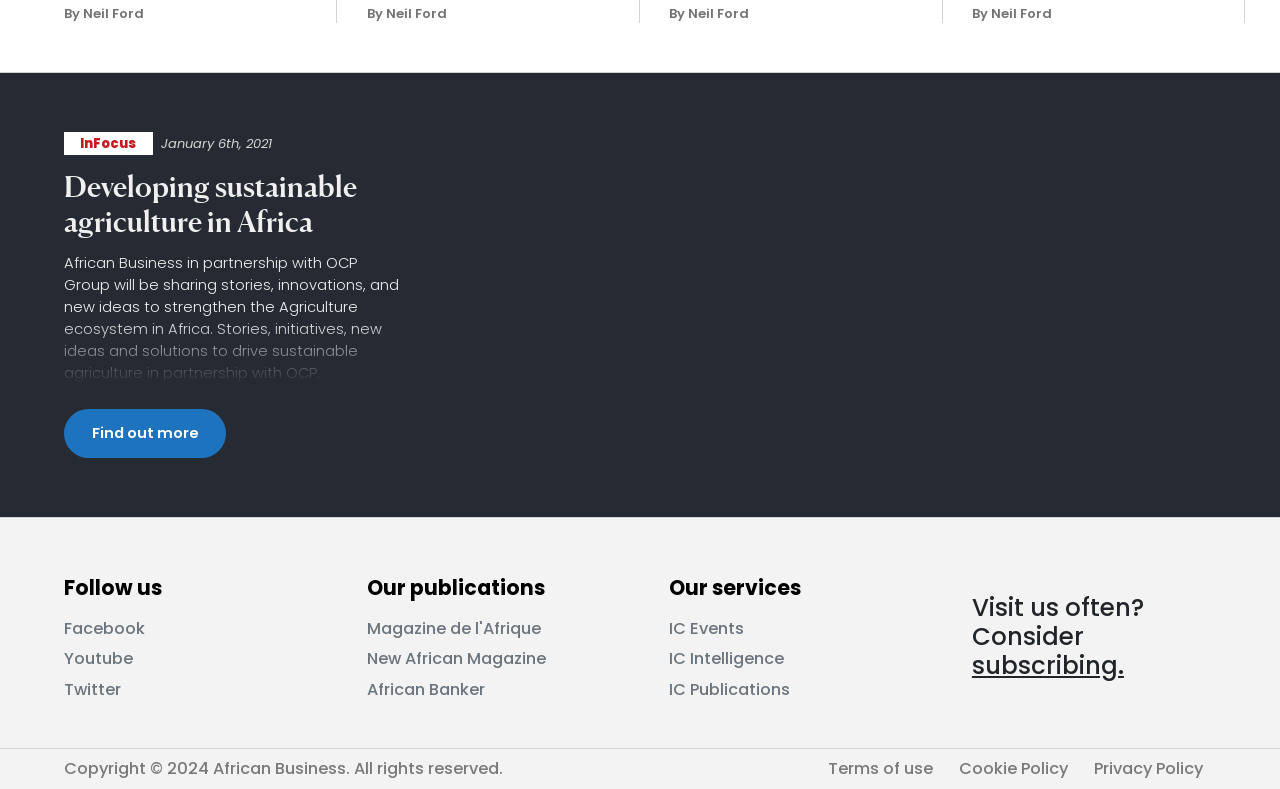Find the bounding box coordinates for the element described here: "Schools".

None